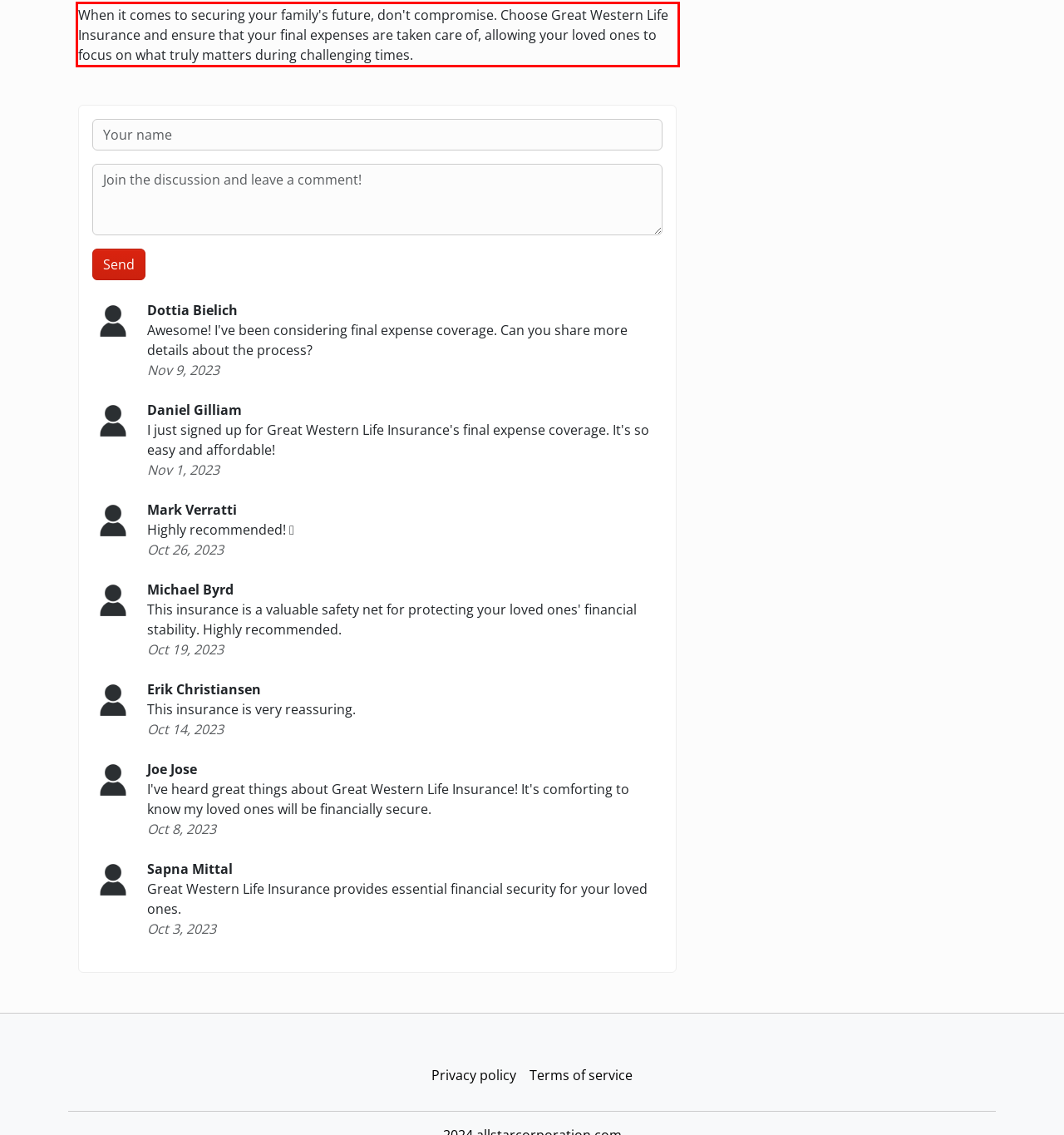Review the webpage screenshot provided, and perform OCR to extract the text from the red bounding box.

When it comes to securing your family's future, don't compromise. Choose Great Western Life Insurance and ensure that your final expenses are taken care of, allowing your loved ones to focus on what truly matters during challenging times.